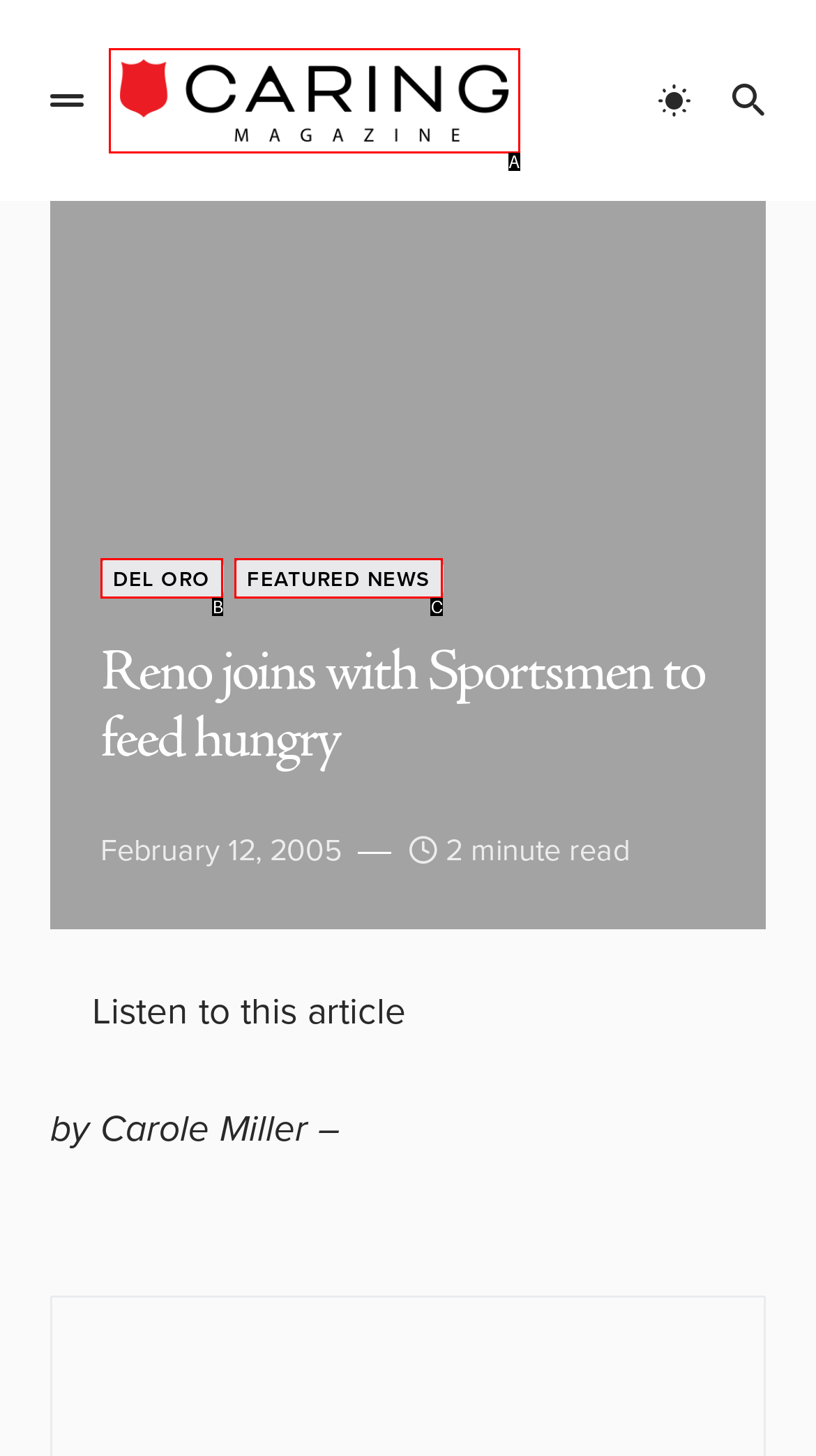Using the provided description: Del Oro, select the HTML element that corresponds to it. Indicate your choice with the option's letter.

B